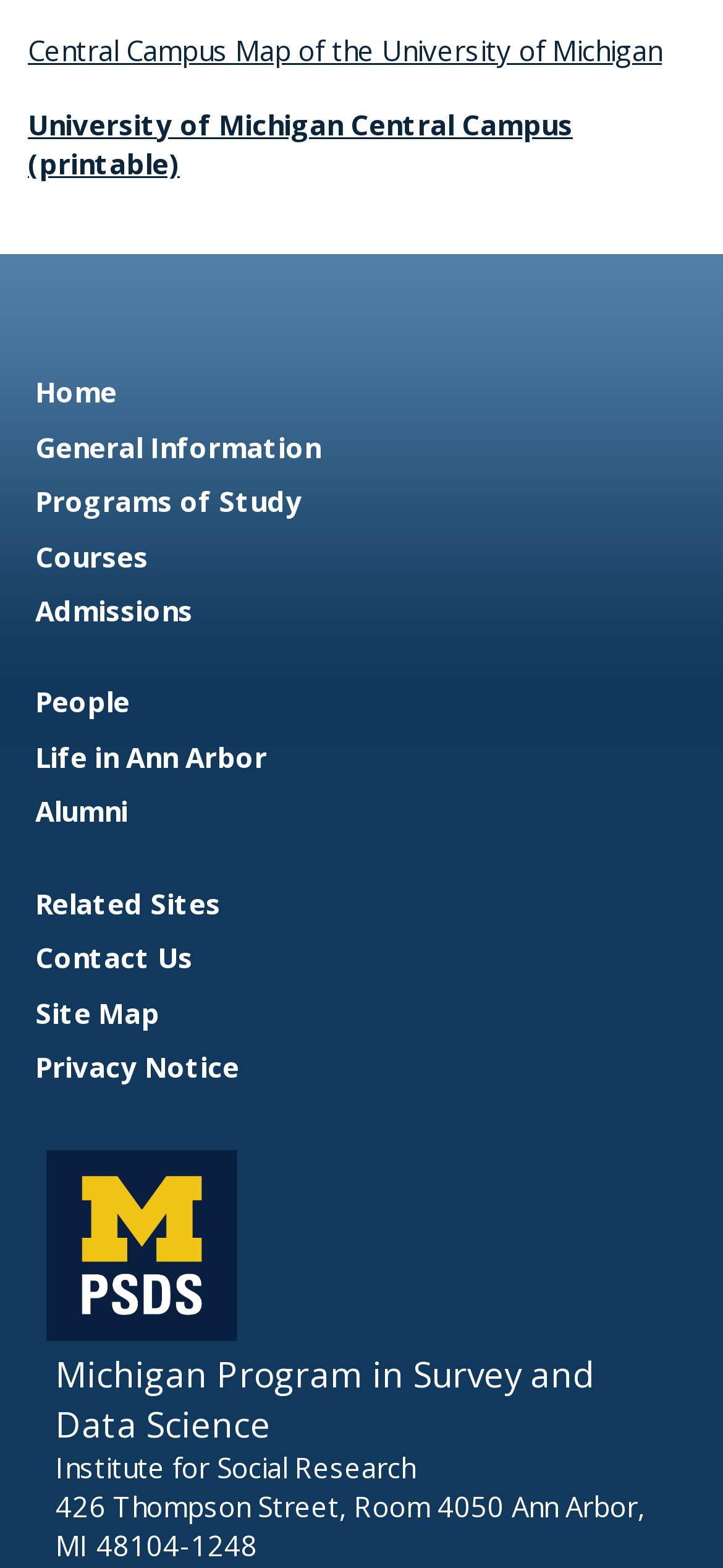Can you look at the image and give a comprehensive answer to the question:
What is the name of the university?

I determined the answer by looking at the links provided on the webpage, specifically the links 'Central Campus Map of the University of Michigan' and 'University of Michigan Central Campus (printable)', which suggest that the webpage is related to the University of Michigan.